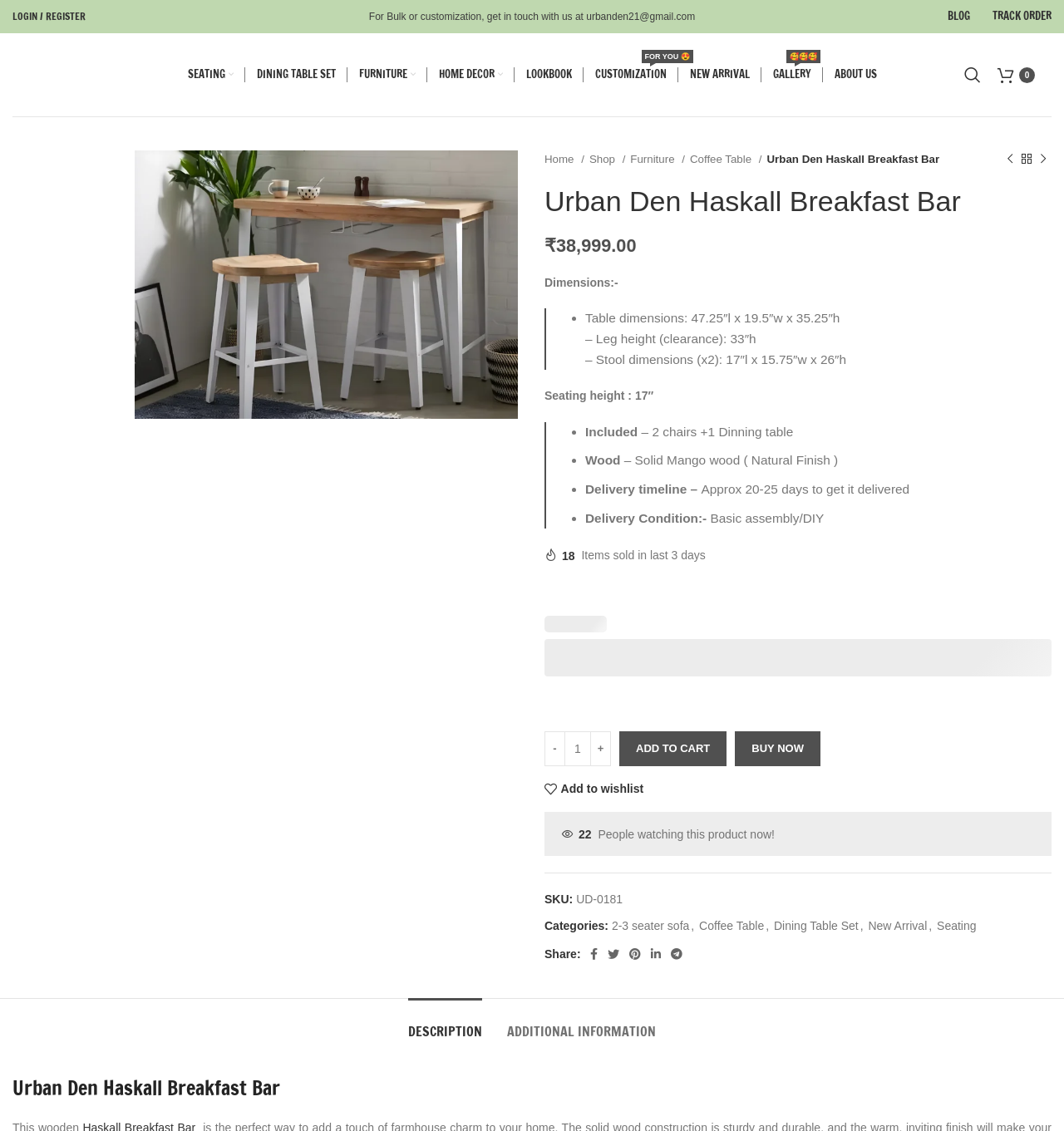Determine the bounding box coordinates of the region that needs to be clicked to achieve the task: "Search for products".

[0.898, 0.051, 0.93, 0.081]